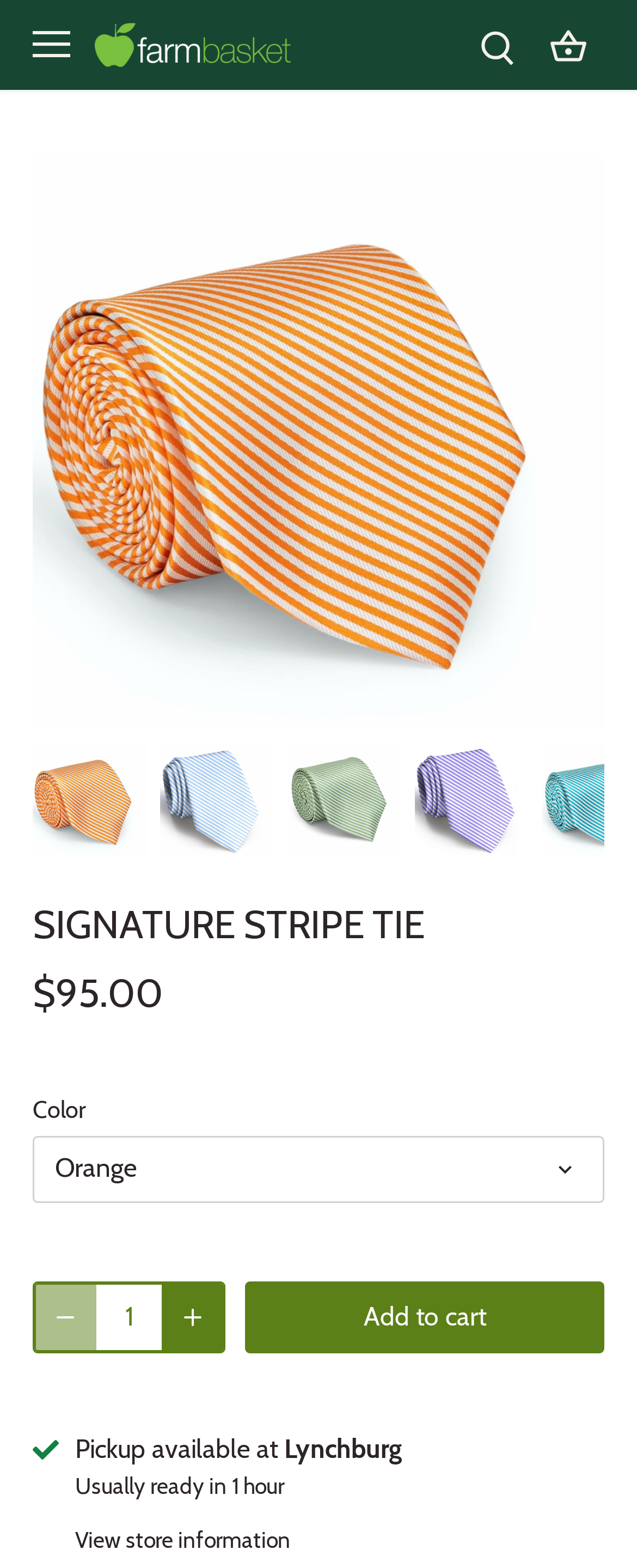Please provide a detailed answer to the question below based on the screenshot: 
What is the color of the Signature Stripe Tie?

I found the color of the Signature Stripe Tie by looking at the StaticText element with the text 'Orange' located at [0.087, 0.735, 0.215, 0.755]. This element is a child of the combobox element with the label 'Color' and is likely to be the selected color of the product.